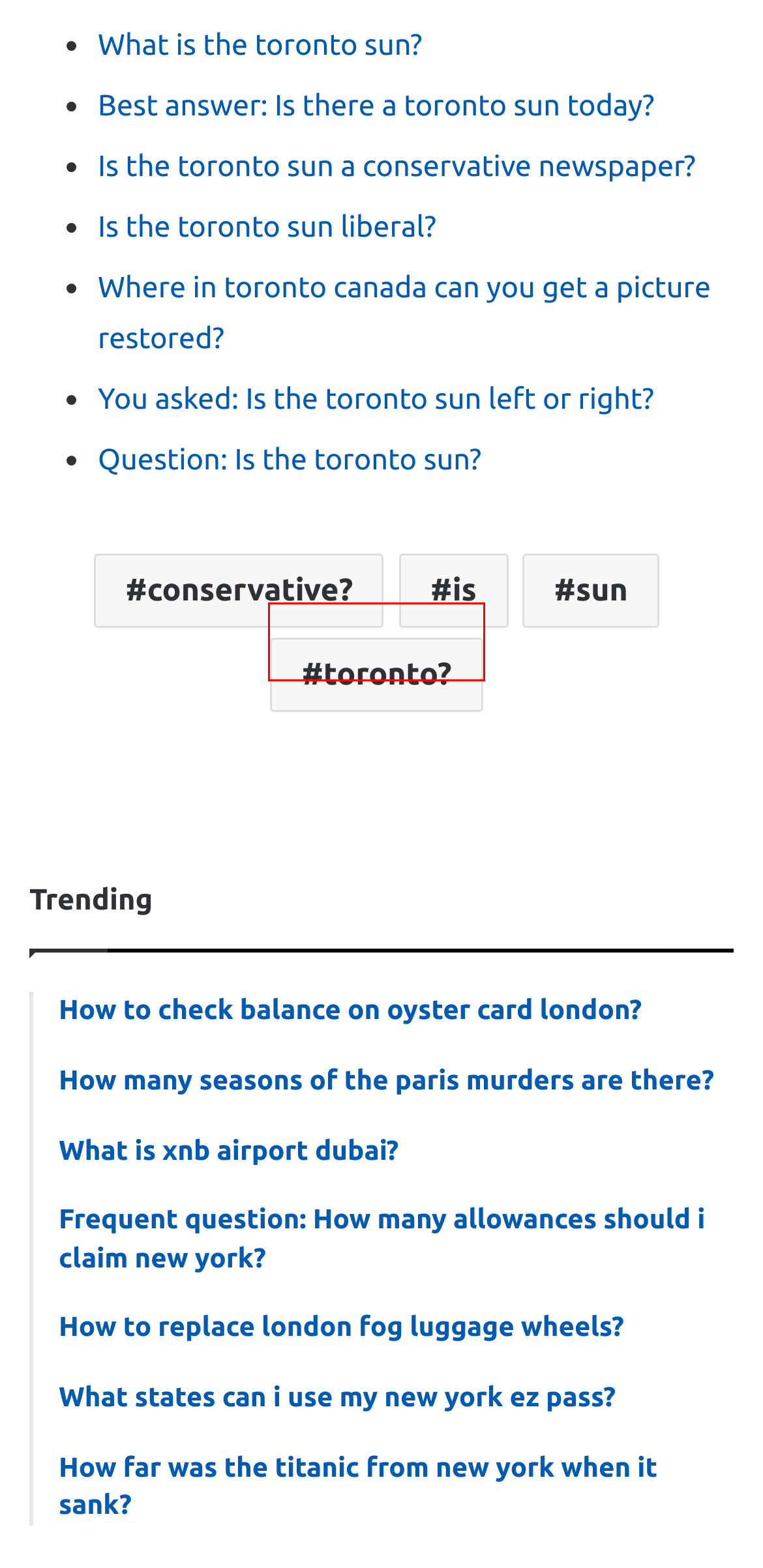Look at the screenshot of a webpage that includes a red bounding box around a UI element. Select the most appropriate webpage description that matches the page seen after clicking the highlighted element. Here are the candidates:
A. What States Can I Use My New York Ez Pass? [The Right Answer] 2022 - TraveliZta
B. Best Answer: Is There A Toronto Sun Today? [The Right Answer] 2022 - TraveliZta
C. How To Replace London Fog Luggage Wheels? [The Right Answer] 2022 - TraveliZta
D. Is | TraveliZta
E. How To Check Balance On Oyster Card London? [The Right Answer] 2022 - TraveliZta
F. Sun | TraveliZta
G. How Many Seasons Of The Paris Murders Are There? [The Right Answer] 2022 - TraveliZta
H. Toronto? | TraveliZta

H